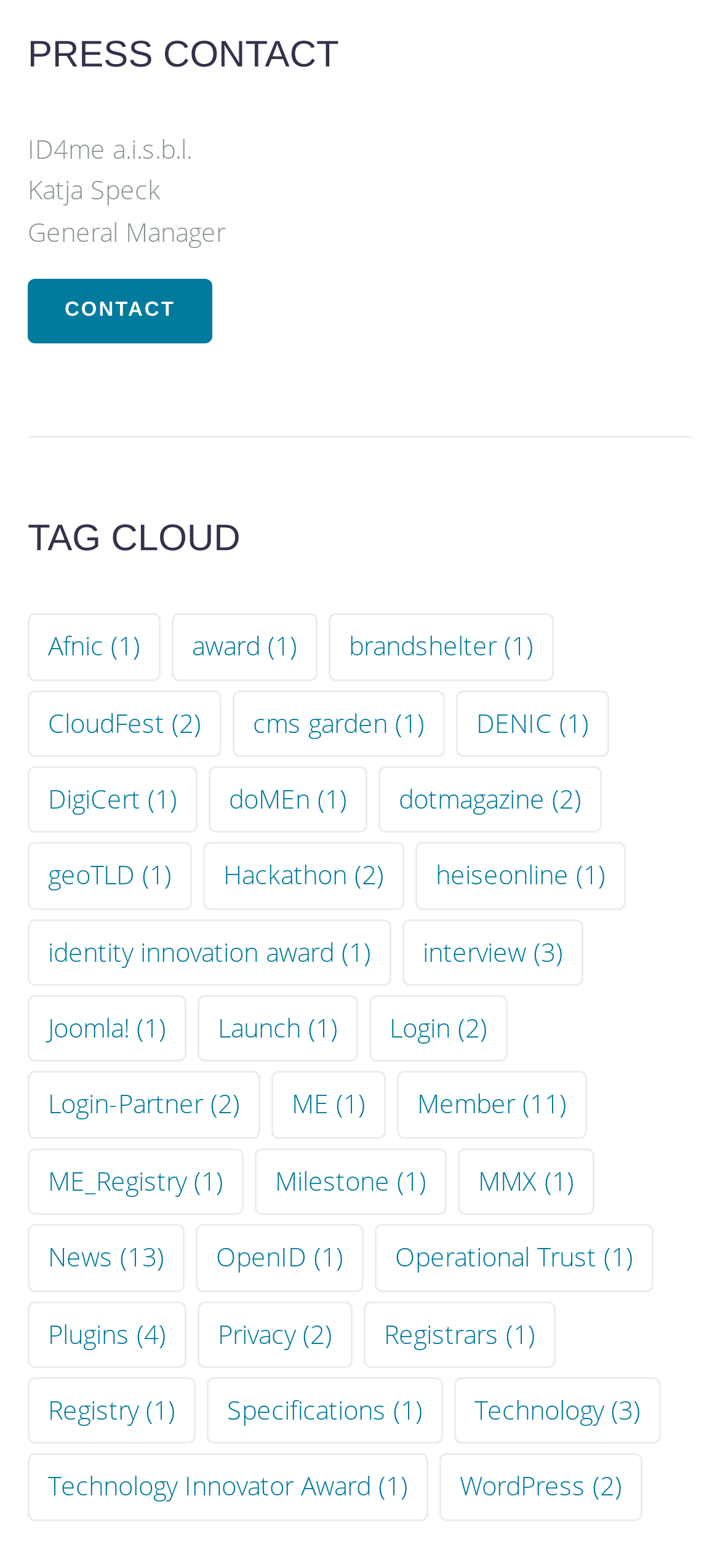Determine the bounding box coordinates for the clickable element to execute this instruction: "Learn about identity innovation award". Provide the coordinates as four float numbers between 0 and 1, i.e., [left, top, right, bottom].

[0.038, 0.812, 0.544, 0.855]